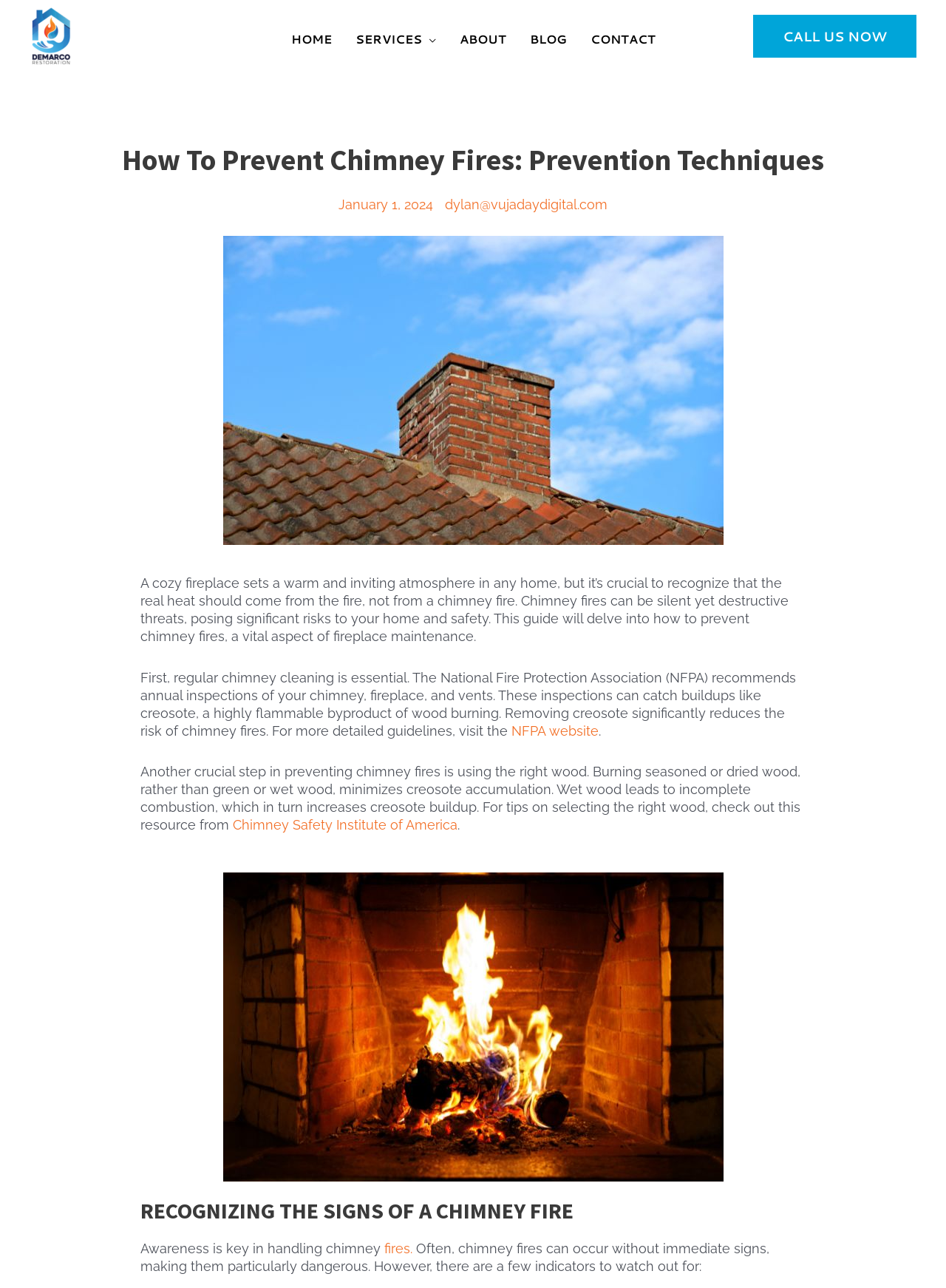Based on the element description alt="Demarco Restoration logo", identify the bounding box coordinates for the UI element. The coordinates should be in the format (top-left x, top-left y, bottom-right x, bottom-right y) and within the 0 to 1 range.

[0.031, 0.021, 0.078, 0.033]